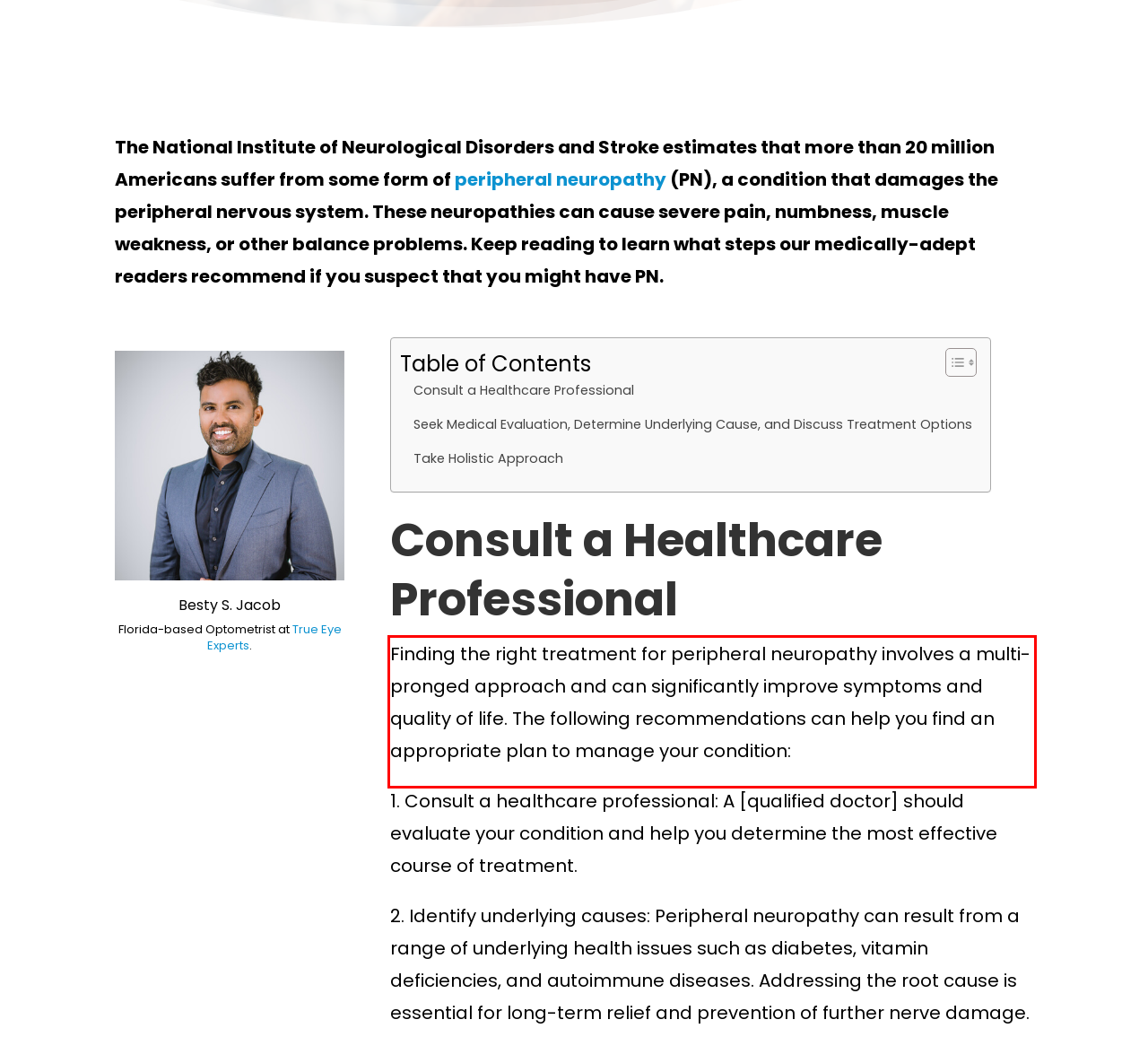Analyze the red bounding box in the provided webpage screenshot and generate the text content contained within.

Finding the right treatment for peripheral neuropathy involves a multi-pronged approach and can significantly improve symptoms and quality of life. The following recommendations can help you find an appropriate plan to manage your condition: